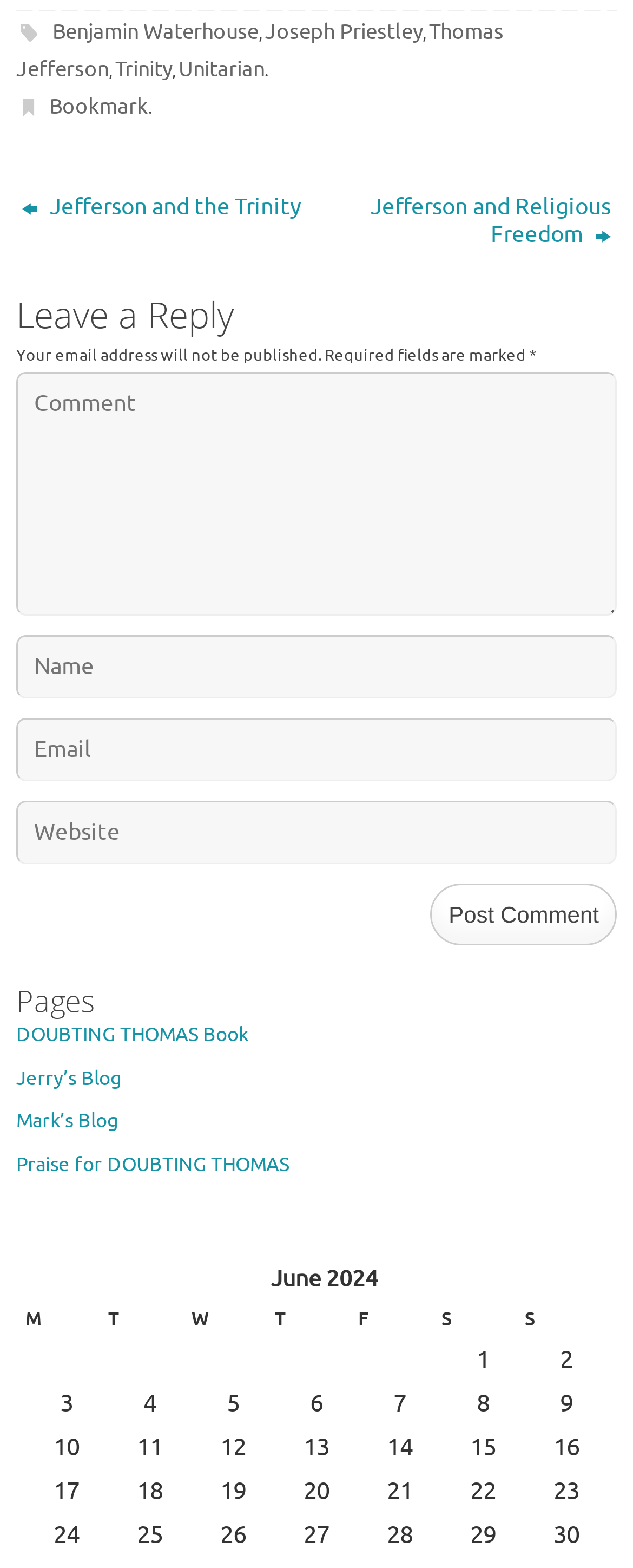Provide a thorough and detailed response to the question by examining the image: 
How many textboxes are required on the webpage?

I counted the number of textboxes with 'required: True' attribute, which are three in total, located below the 'Leave a Reply' heading.